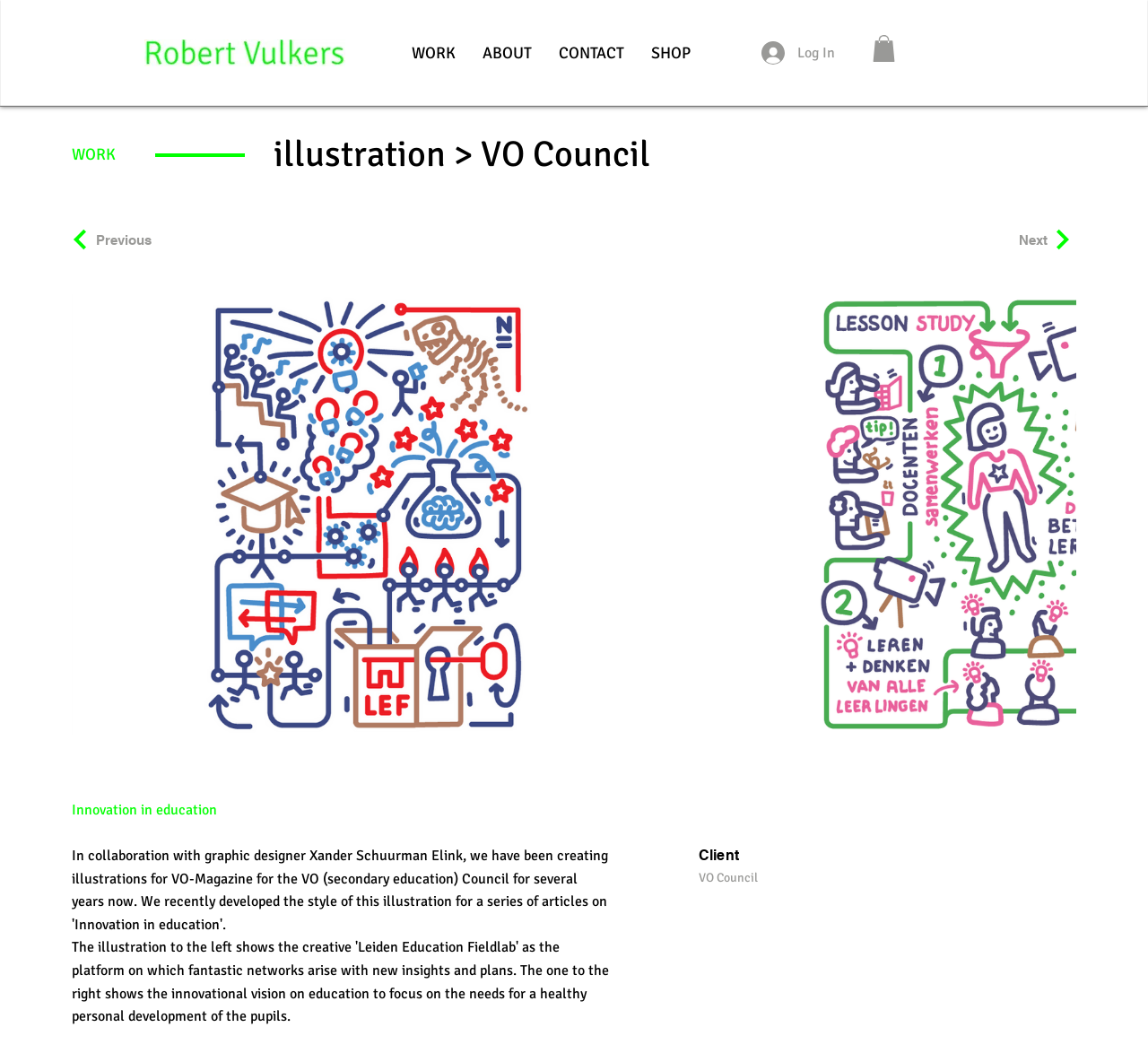How many buttons are there on the webpage? Examine the screenshot and reply using just one word or a brief phrase.

3